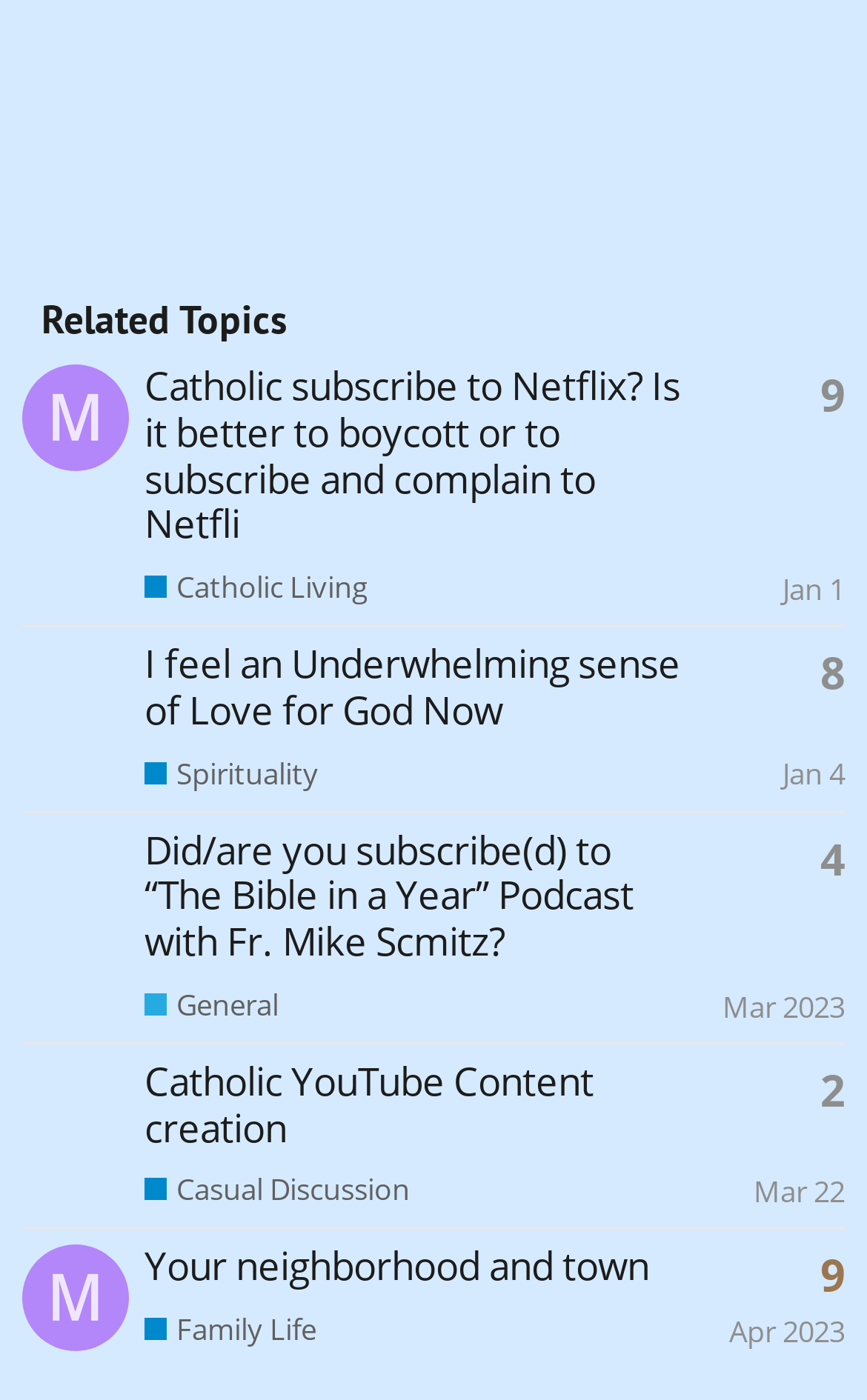Please identify the bounding box coordinates of the region to click in order to complete the task: "View topic 'Catholic YouTube Content creation'". The coordinates must be four float numbers between 0 and 1, specified as [left, top, right, bottom].

[0.167, 0.754, 0.685, 0.823]